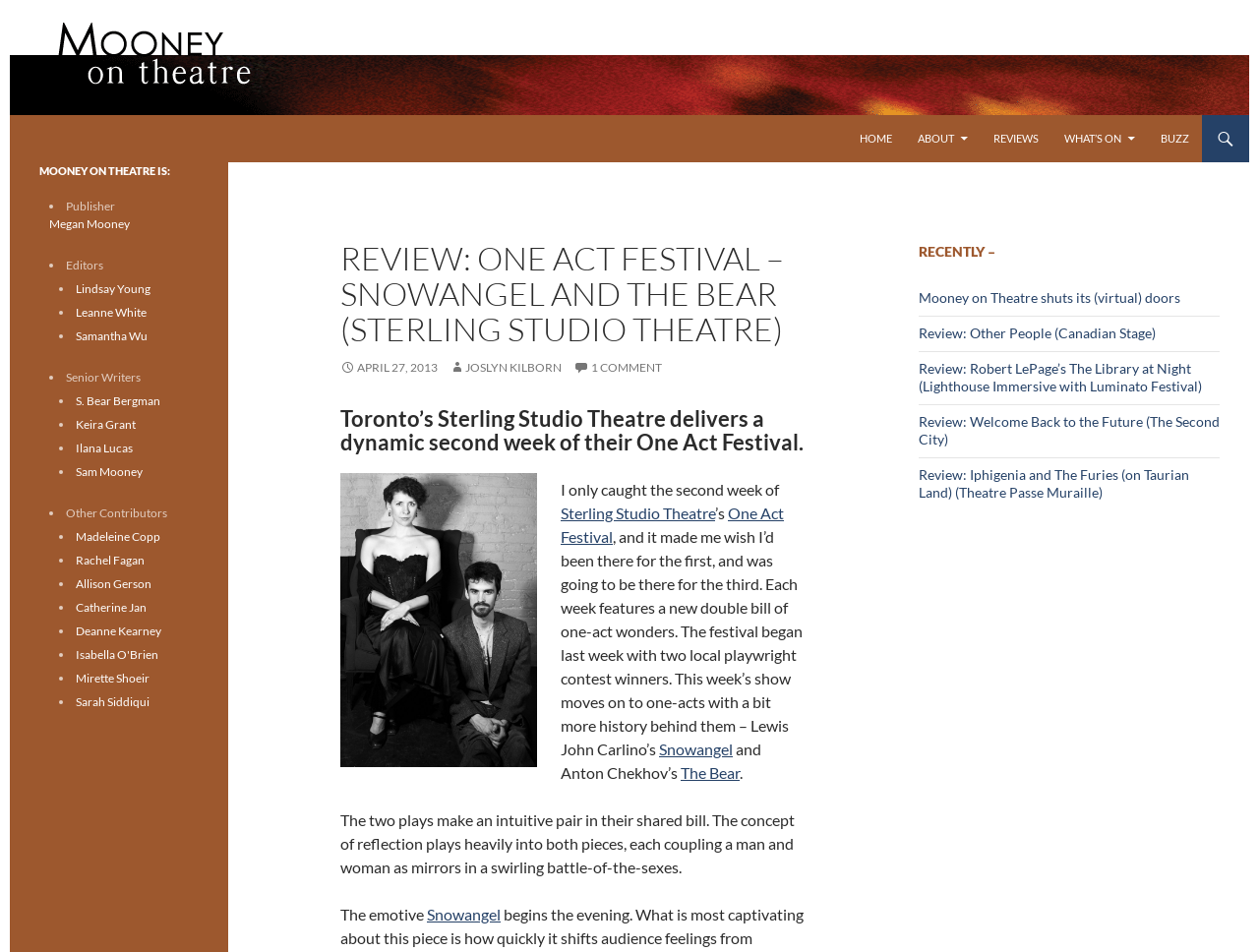Give a concise answer using only one word or phrase for this question:
How many comments are there on this review?

1